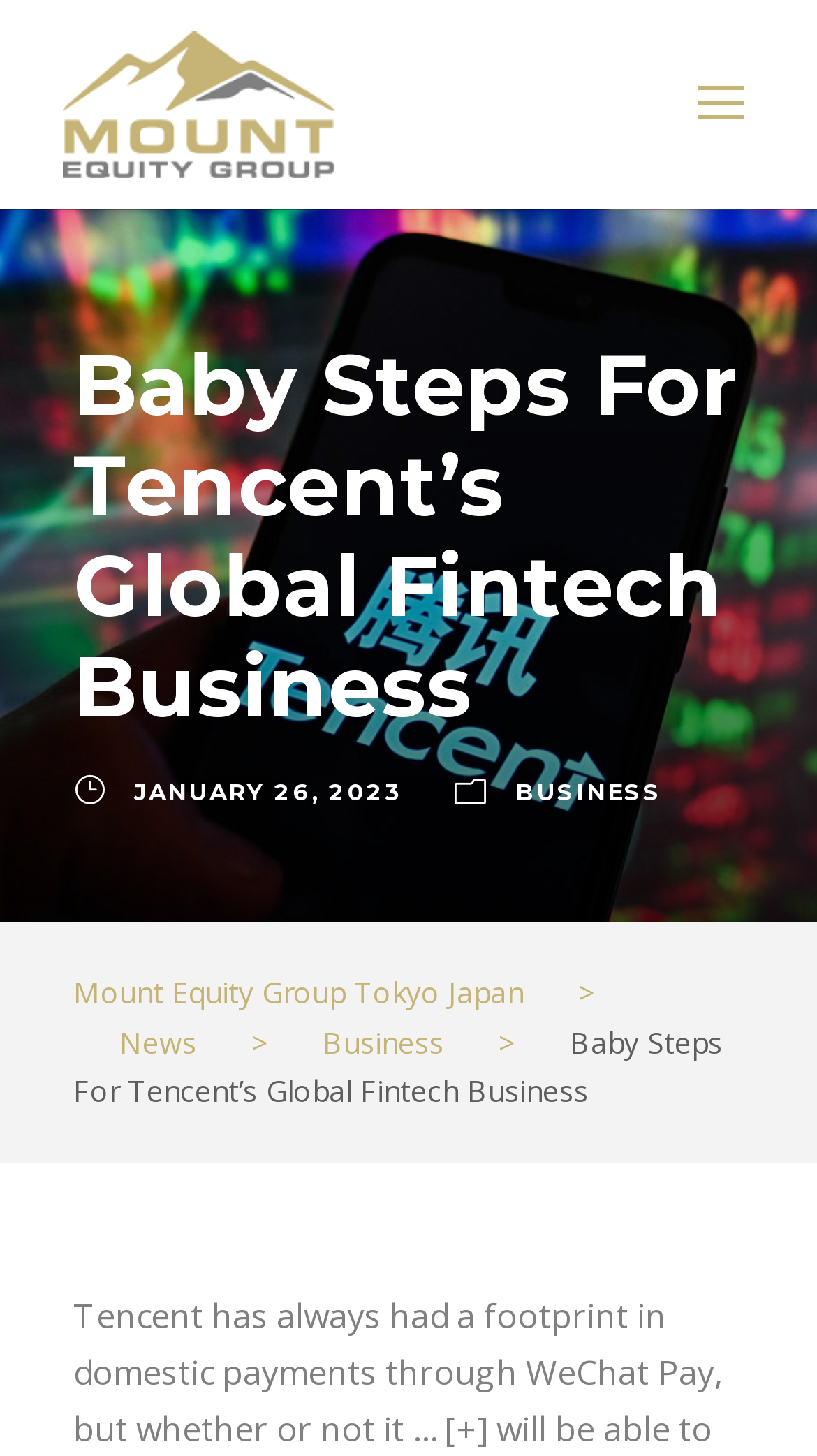What is the name of the webpage?
Give a one-word or short-phrase answer derived from the screenshot.

Baby Steps For Tencent’s Global Fintech Business